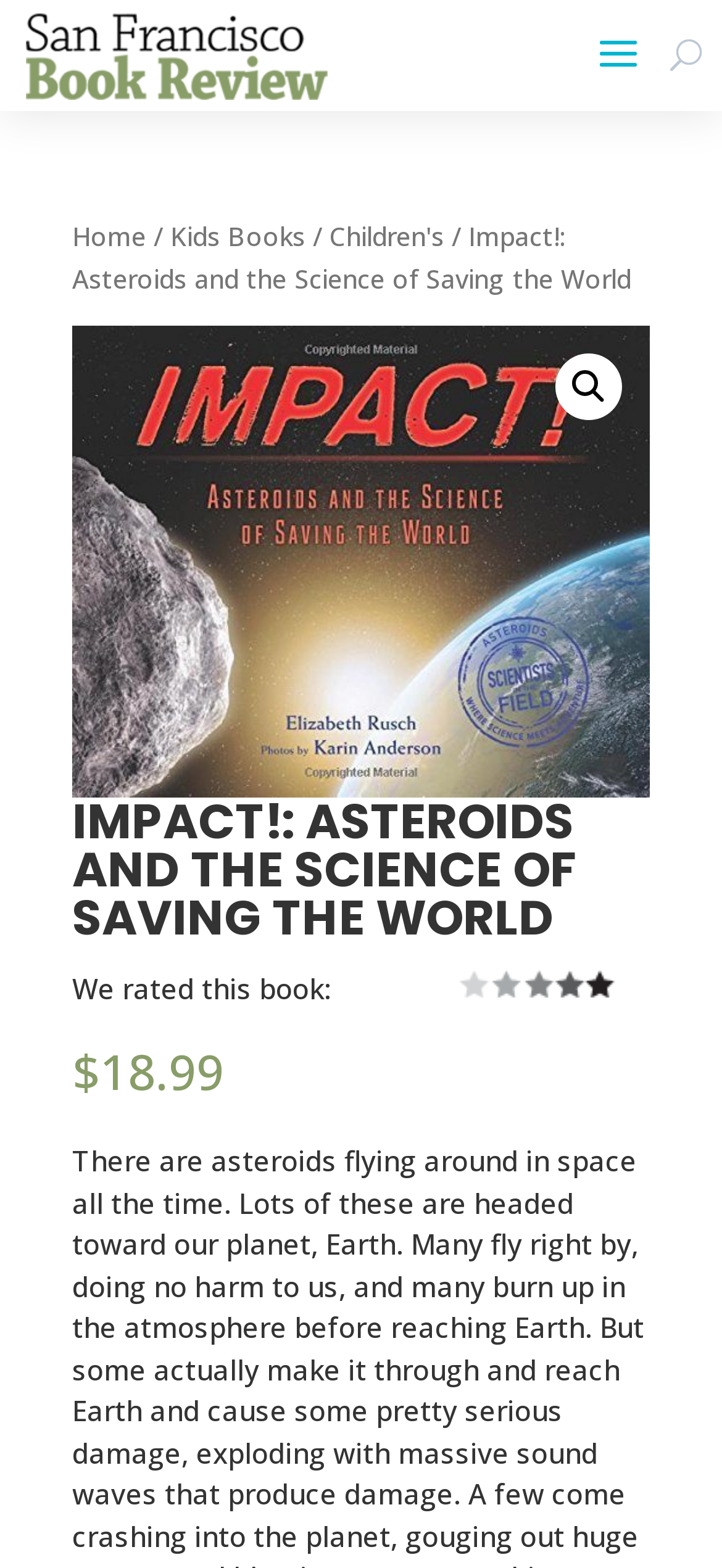Identify and provide the bounding box coordinates of the UI element described: "alt="San Francisco Book Review"". The coordinates should be formatted as [left, top, right, bottom], with each number being a float between 0 and 1.

[0.036, 0.021, 0.454, 0.045]